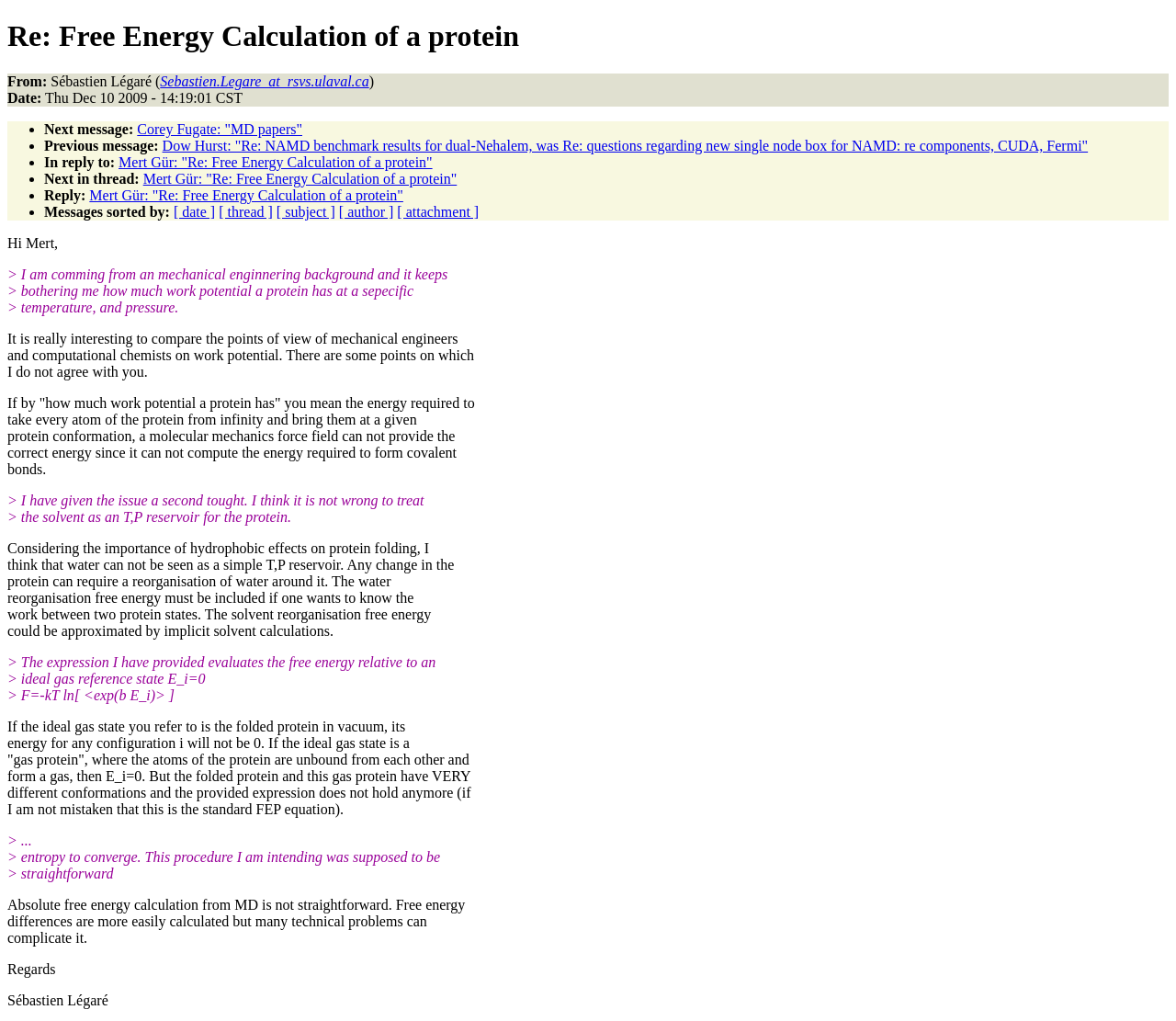Determine the bounding box coordinates for the element that should be clicked to follow this instruction: "Reply to Mert Gür". The coordinates should be given as four float numbers between 0 and 1, in the format [left, top, right, bottom].

[0.076, 0.184, 0.343, 0.199]